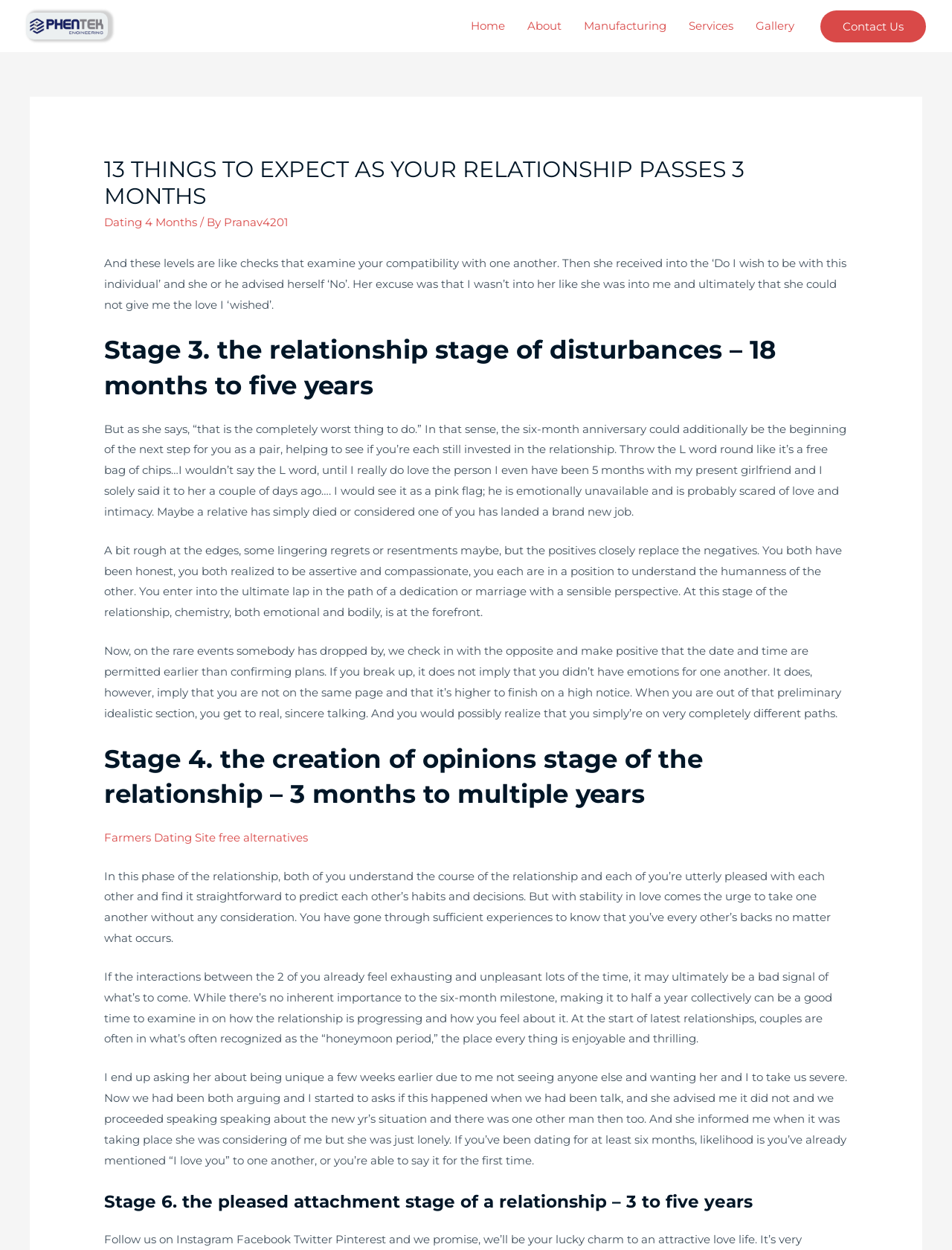Show the bounding box coordinates of the element that should be clicked to complete the task: "Learn about interior painting services".

None